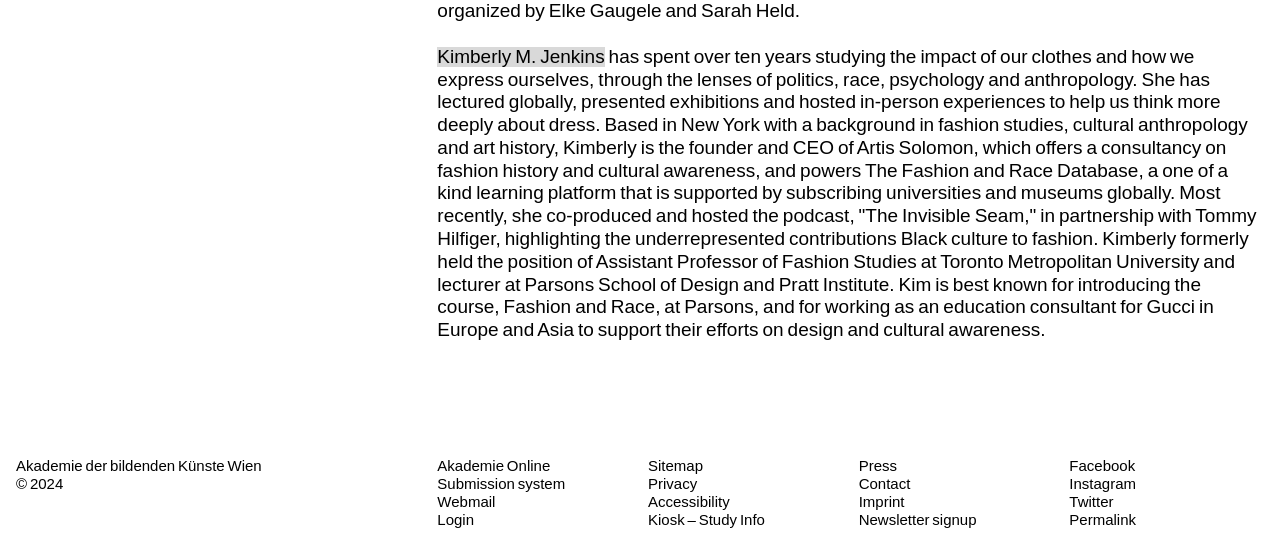Please locate the bounding box coordinates of the element that needs to be clicked to achieve the following instruction: "go to Imprint". The coordinates should be four float numbers between 0 and 1, i.e., [left, top, right, bottom].

[0.671, 0.912, 0.707, 0.943]